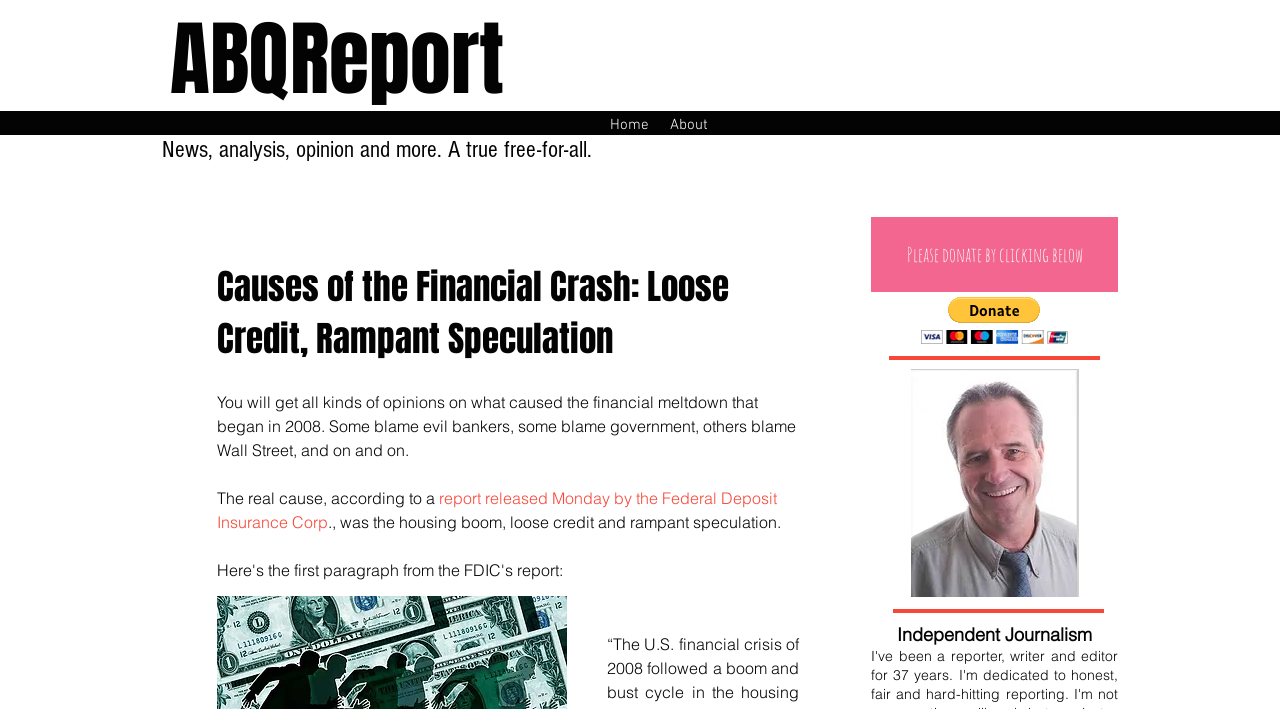Locate the UI element described by Please donate by clicking below in the provided webpage screenshot. Return the bounding box coordinates in the format (top-left x, top-left y, bottom-right x, bottom-right y), ensuring all values are between 0 and 1.

[0.68, 0.306, 0.873, 0.412]